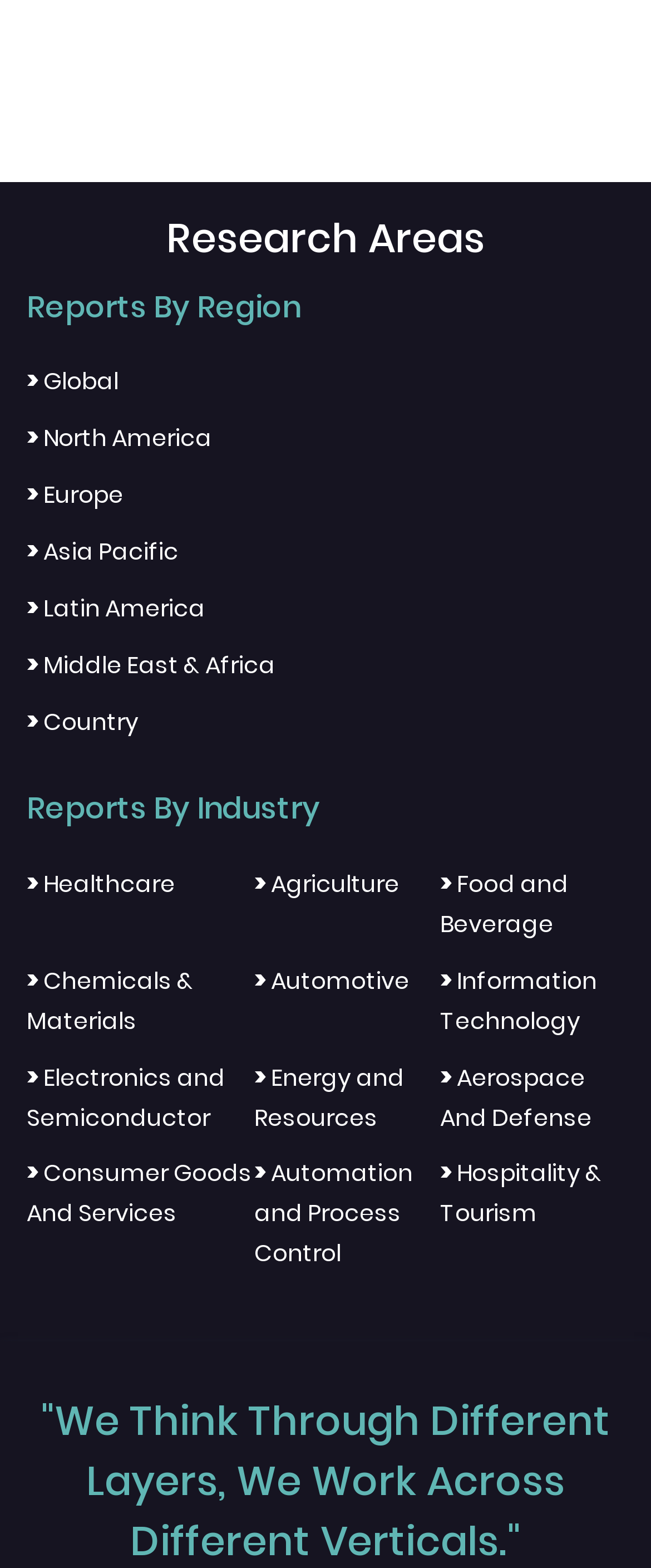Based on the image, provide a detailed response to the question:
What are the regions for which reports are available?

I determined the answer by looking at the links under the 'Reports By Region' heading, which include 'Global', 'North America', 'Europe', 'Asia Pacific', 'Latin America', 'Middle East & Africa', and 'Country'.